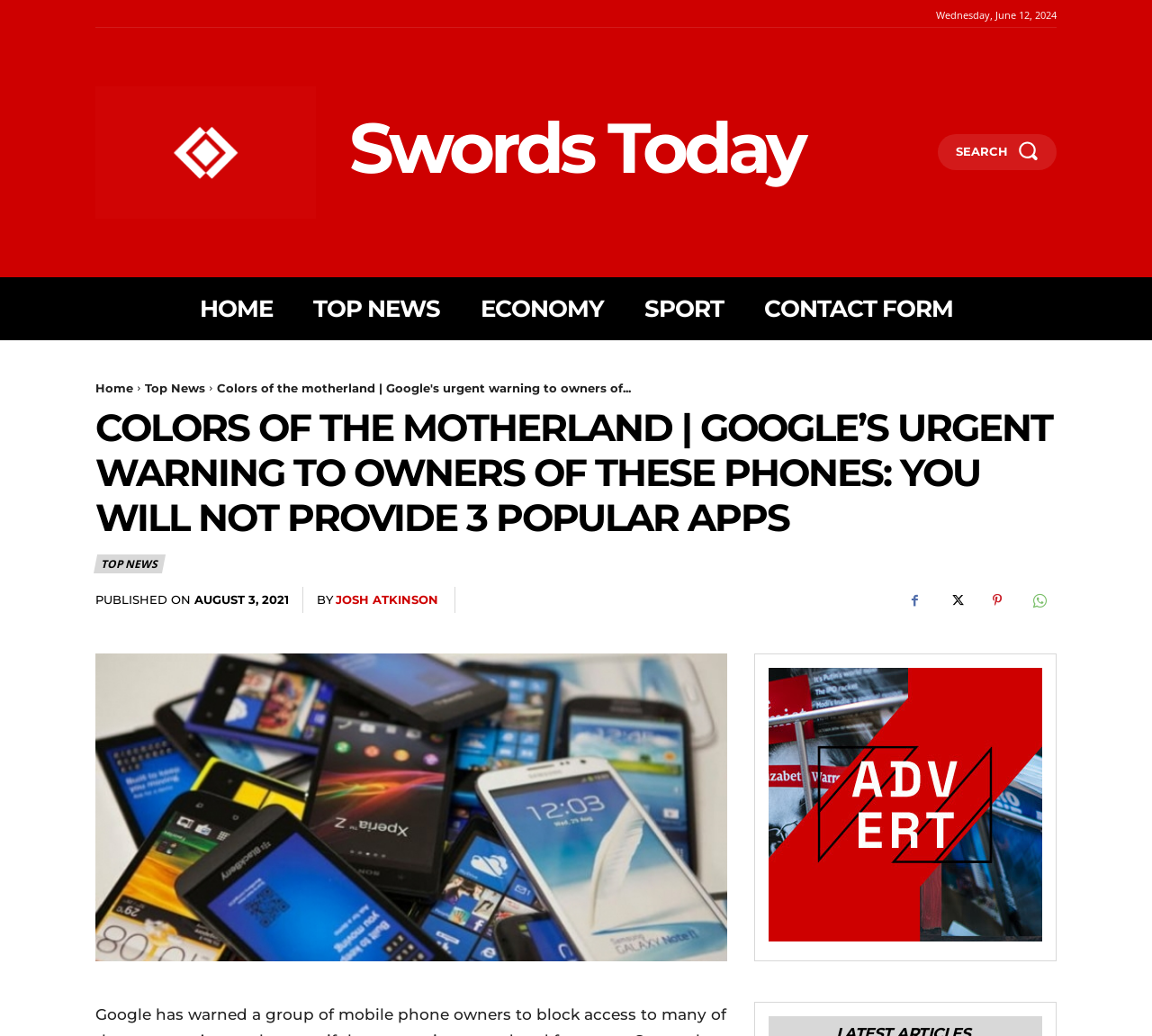Pinpoint the bounding box coordinates of the clickable area necessary to execute the following instruction: "Search". The coordinates should be given as four float numbers between 0 and 1, namely [left, top, right, bottom].

None